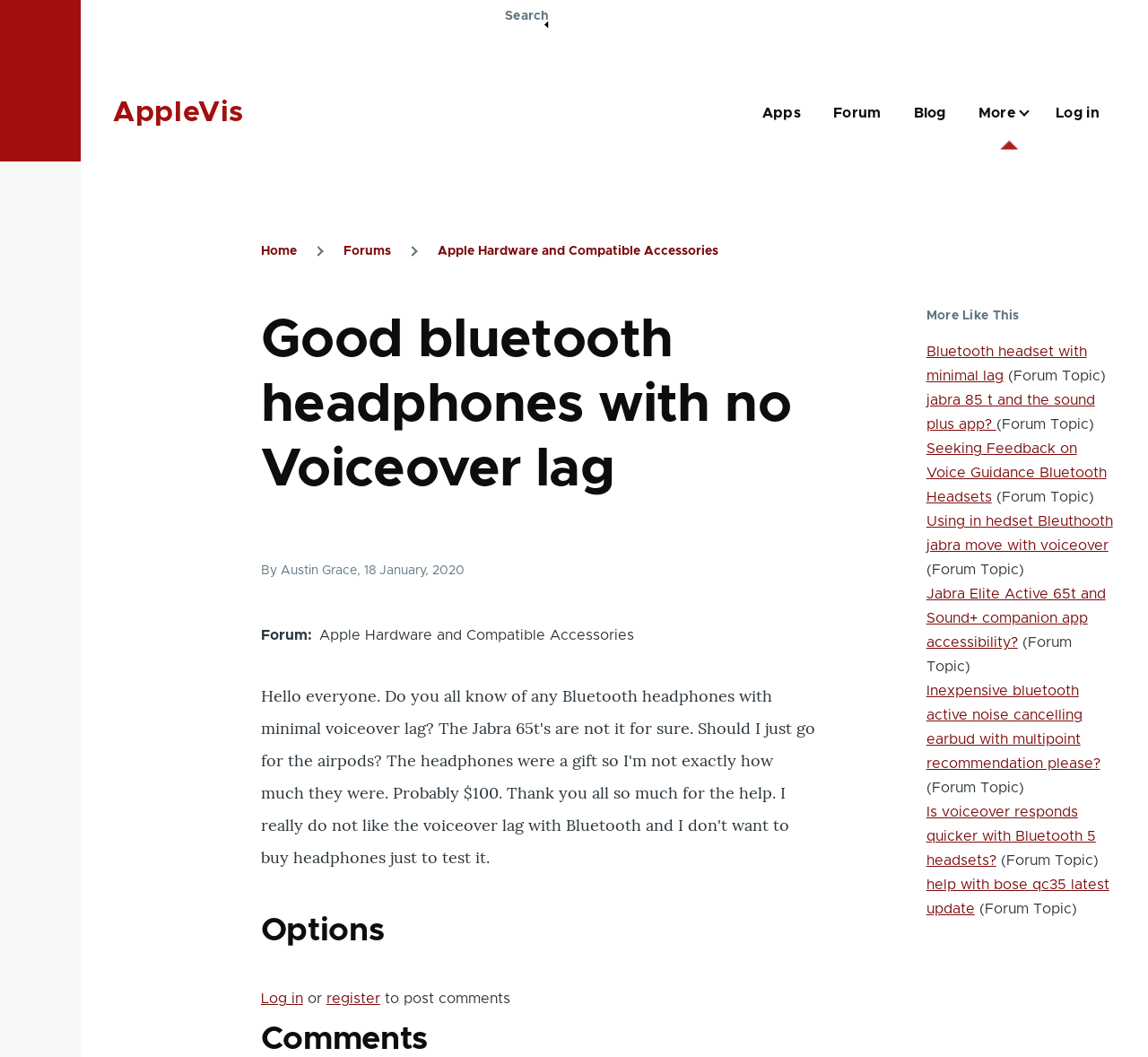Please identify the bounding box coordinates for the region that you need to click to follow this instruction: "Log in to the website".

[0.92, 0.065, 0.958, 0.149]